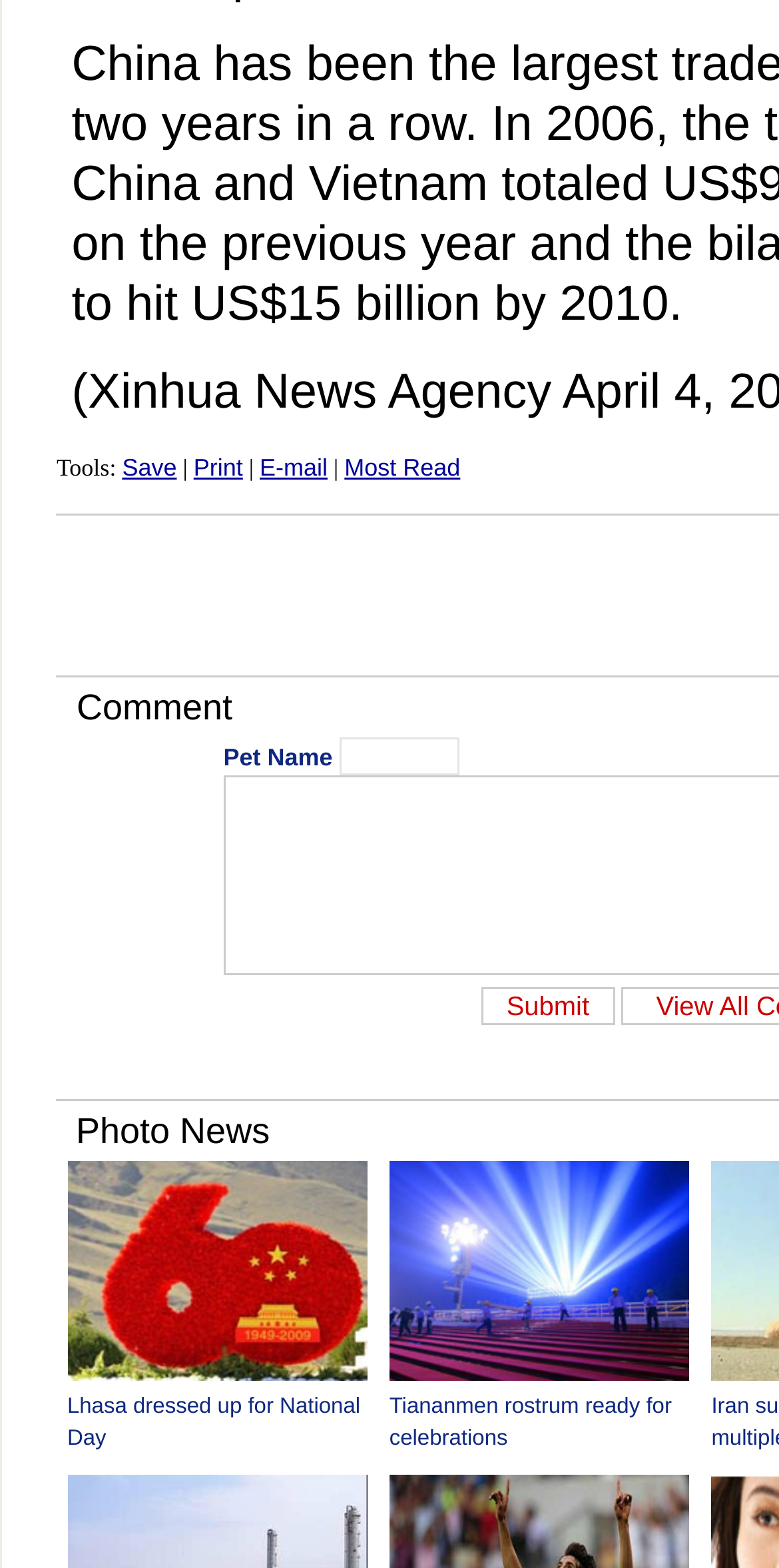Using the provided element description "name="s1" value="Submit"", determine the bounding box coordinates of the UI element.

[0.617, 0.629, 0.789, 0.653]